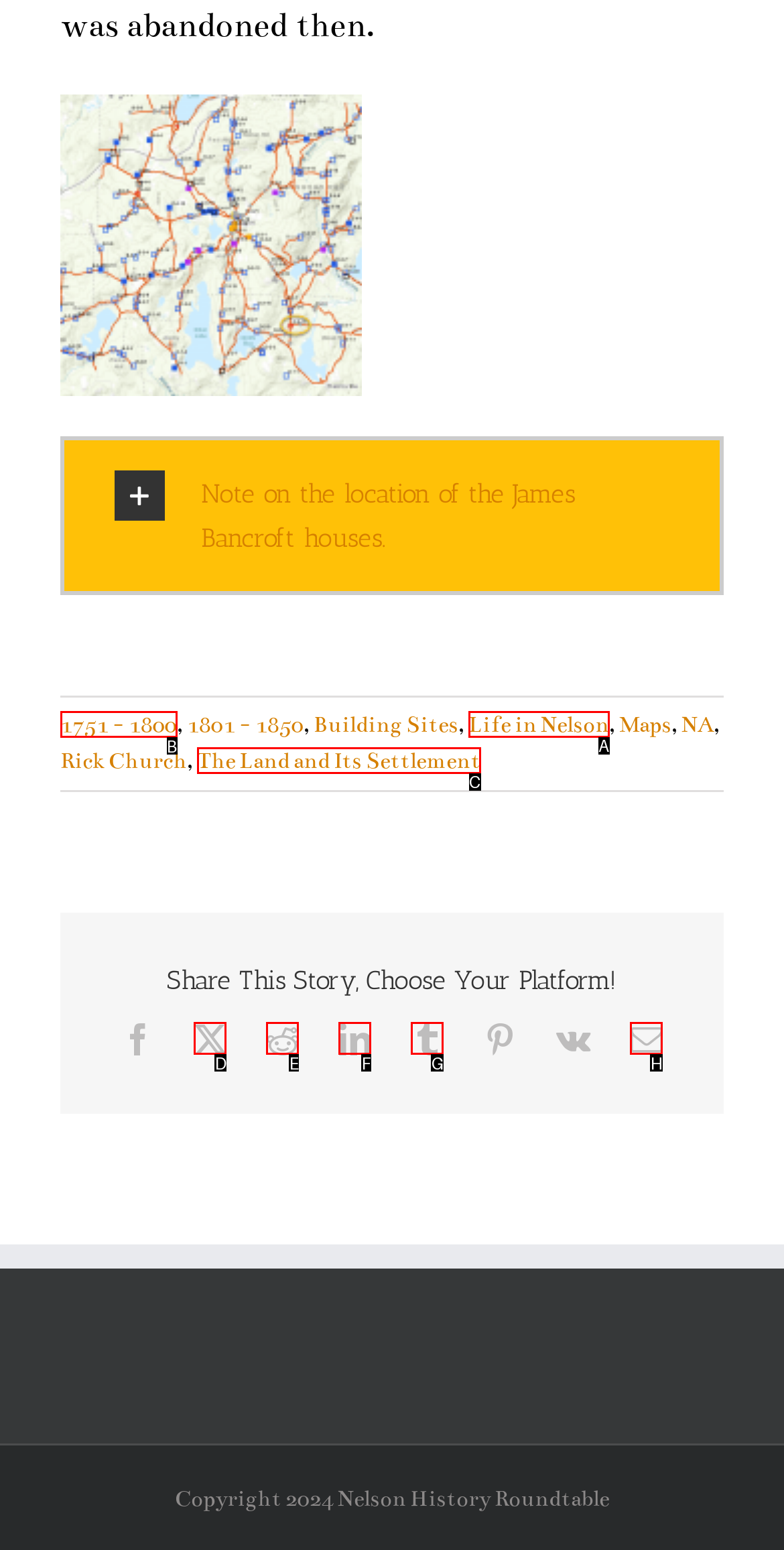Choose the UI element you need to click to carry out the task: Select the '1751 - 1800' link.
Respond with the corresponding option's letter.

B